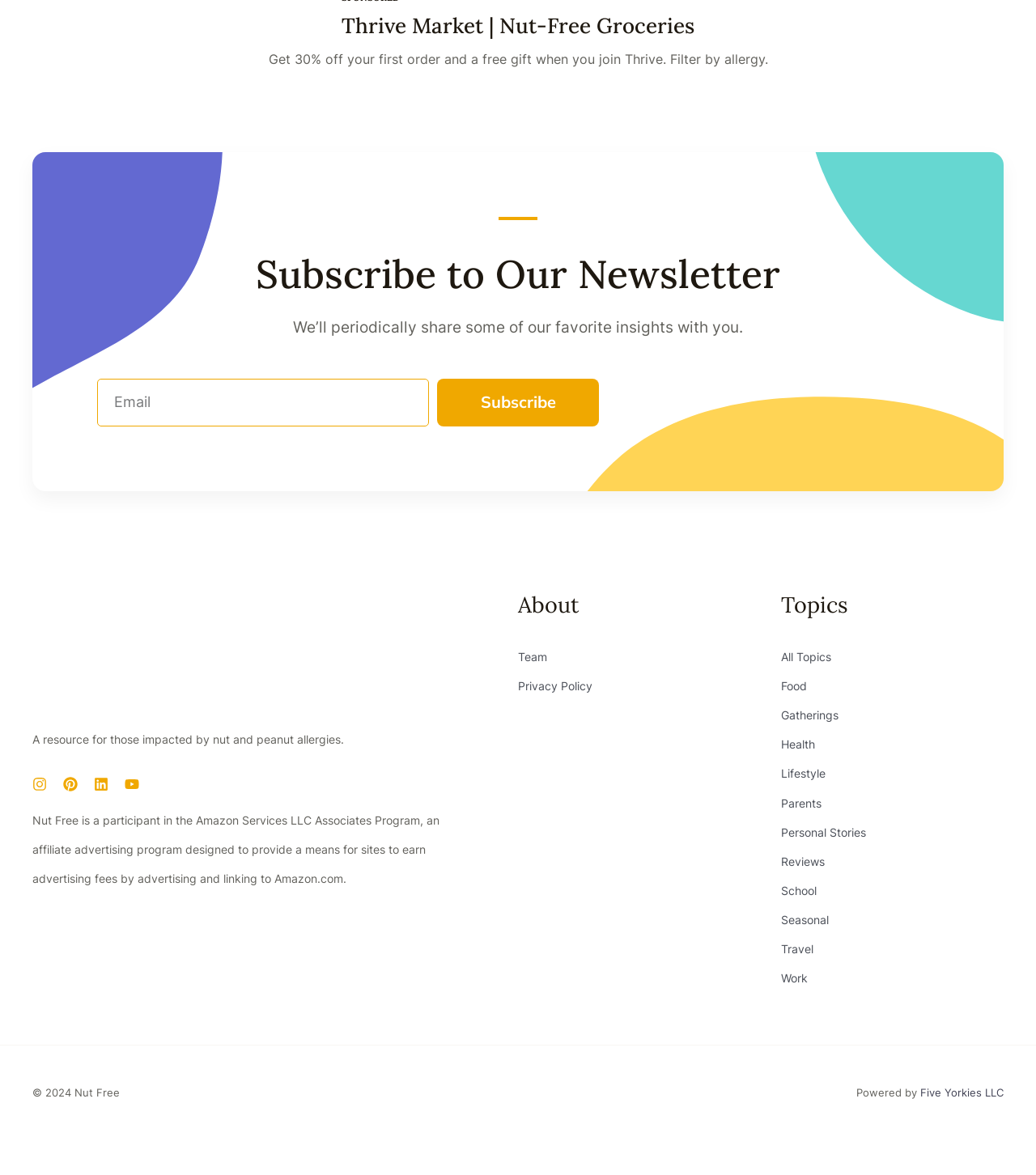What is the name of the online market?
Use the information from the screenshot to give a comprehensive response to the question.

The name of the online market can be found in the heading element at the top of the webpage, which reads 'Thrive Market | Nut-Free Groceries'.